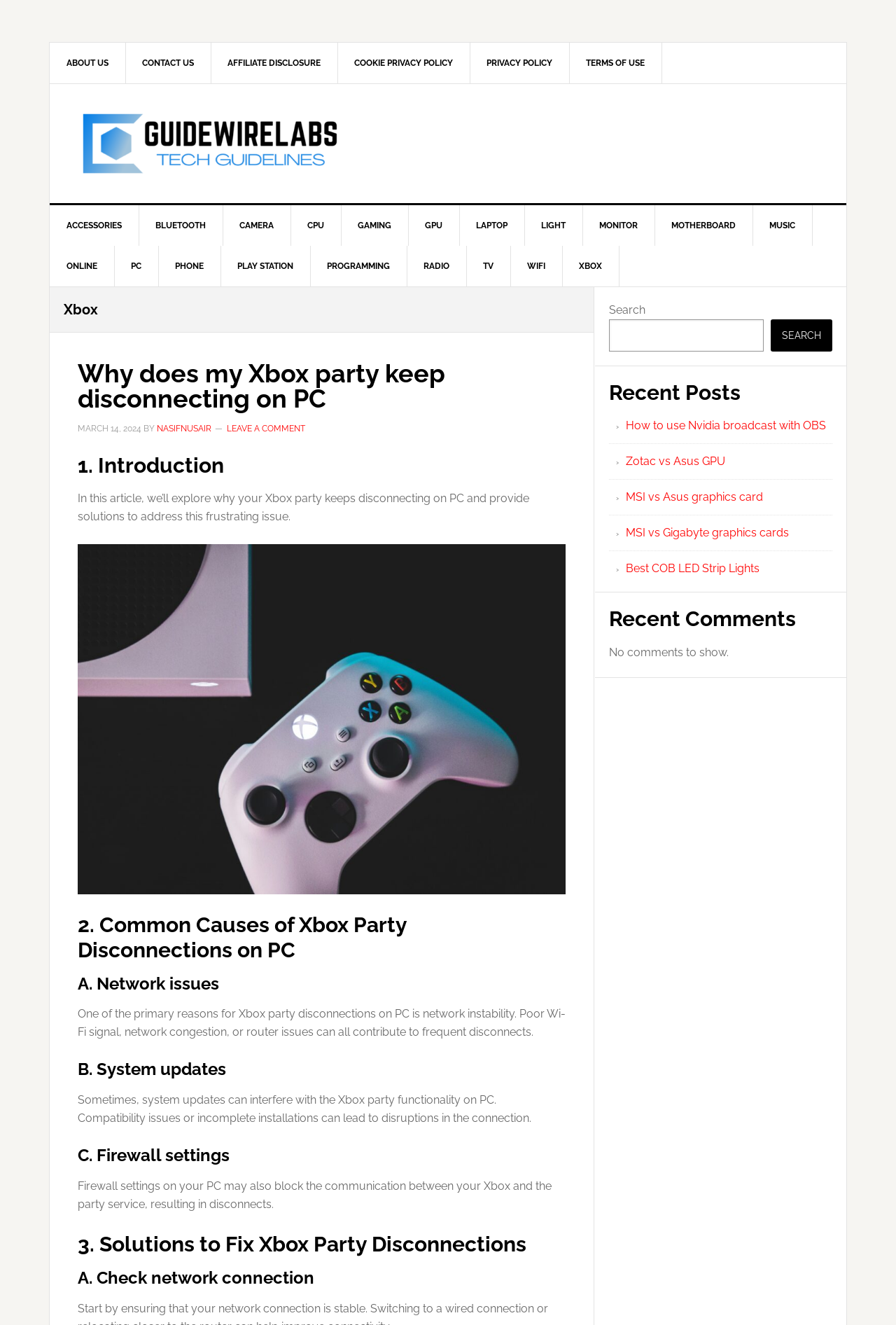What is the category of the article?
Please look at the screenshot and answer using one word or phrase.

Xbox